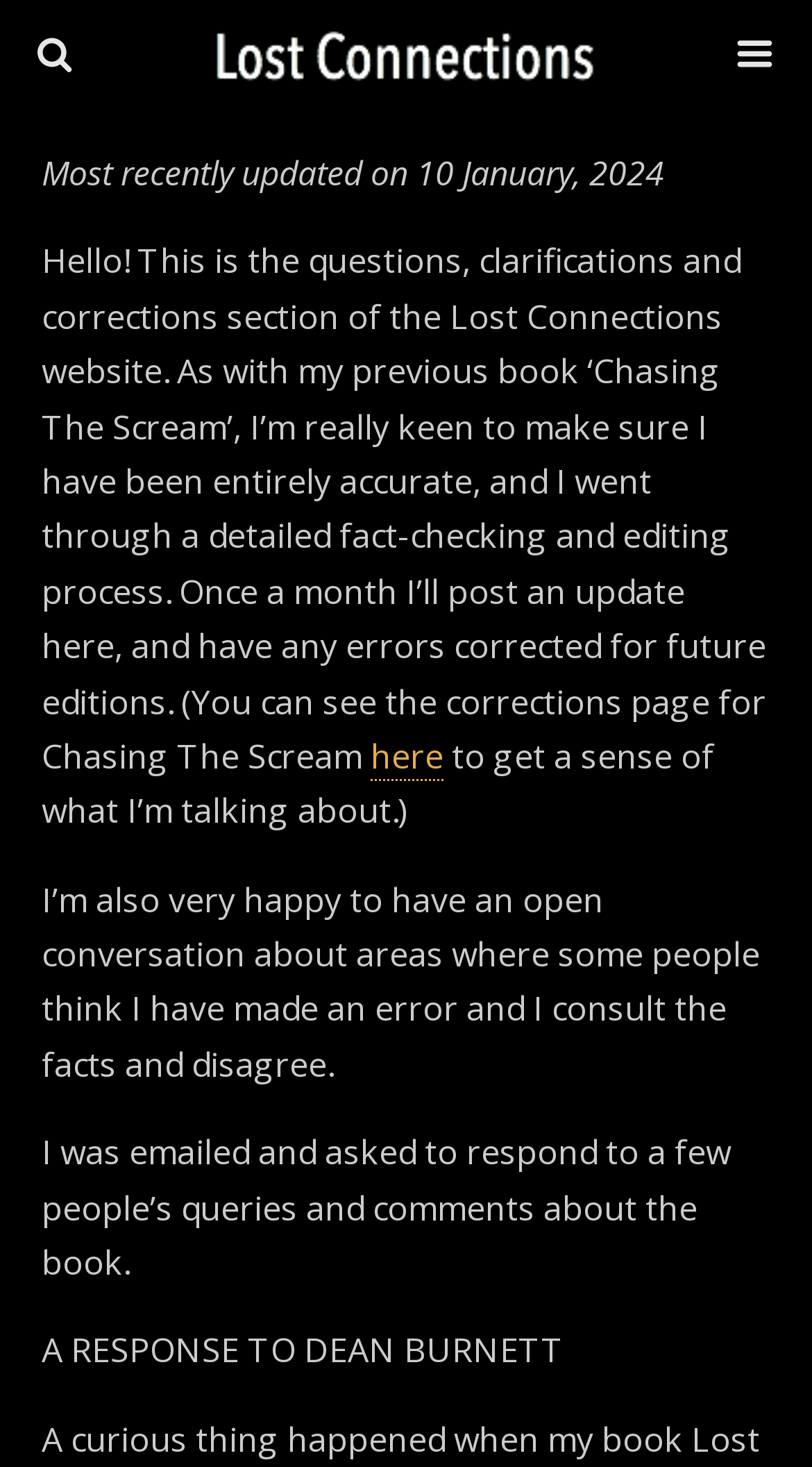Refer to the image and provide a thorough answer to this question:
When was the webpage last updated?

The webpage's last update date can be found in the text 'Most recently updated on 10 January, 2024' which is displayed prominently on the webpage.